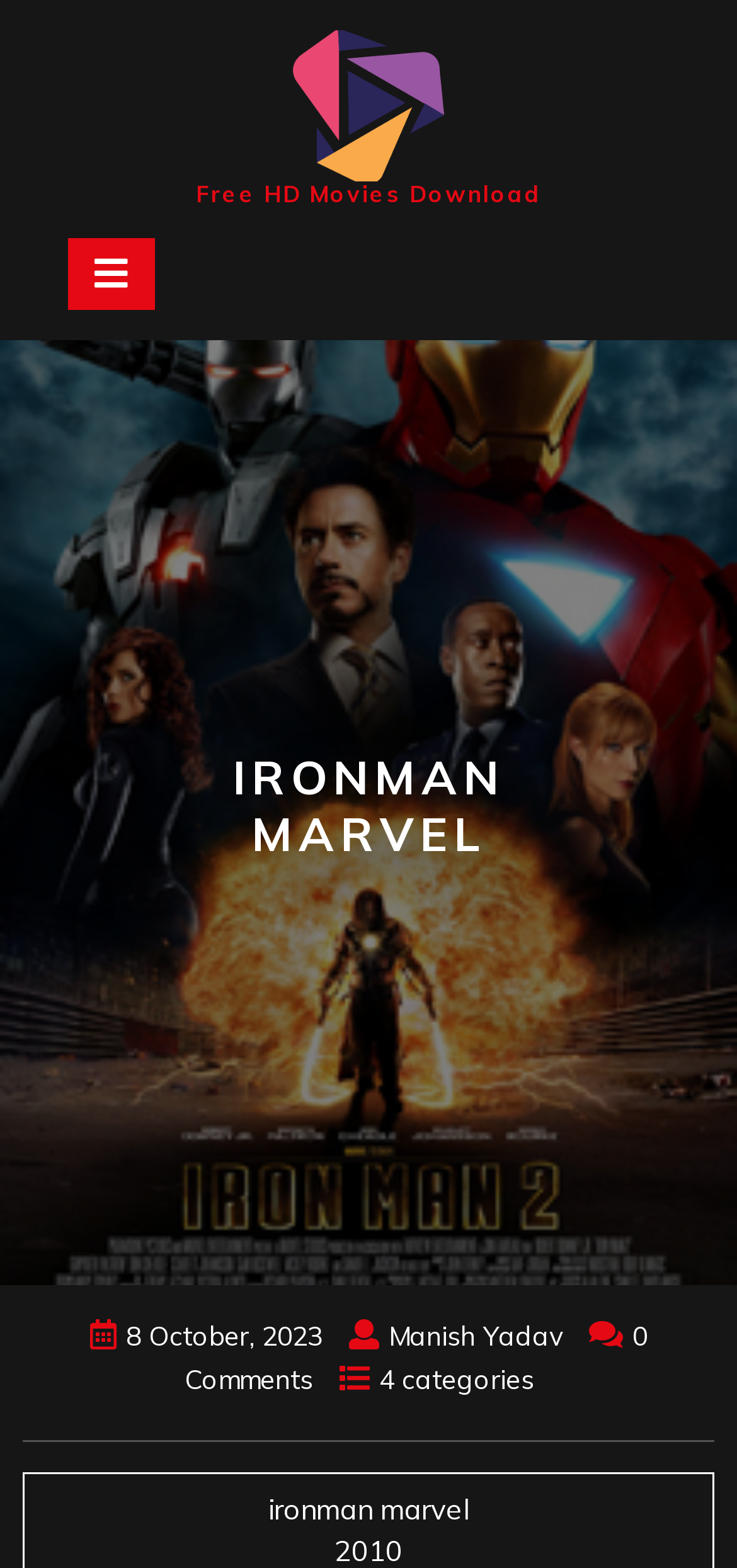Respond to the question below with a single word or phrase: What is the purpose of the button with the icon ''?

Open Button